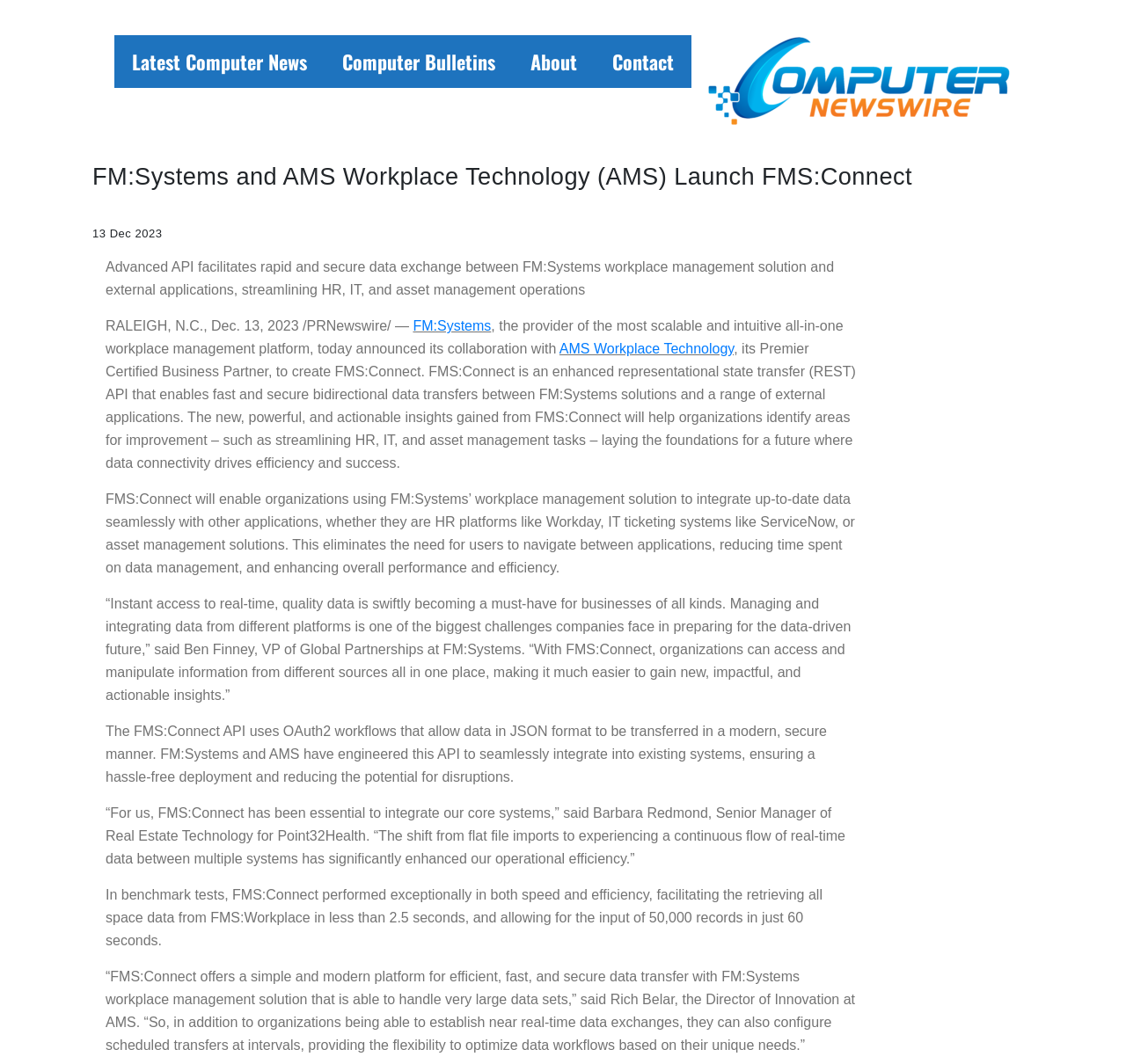Locate the primary headline on the webpage and provide its text.

FM:Systems and AMS Workplace Technology (AMS) Launch FMS:Connect